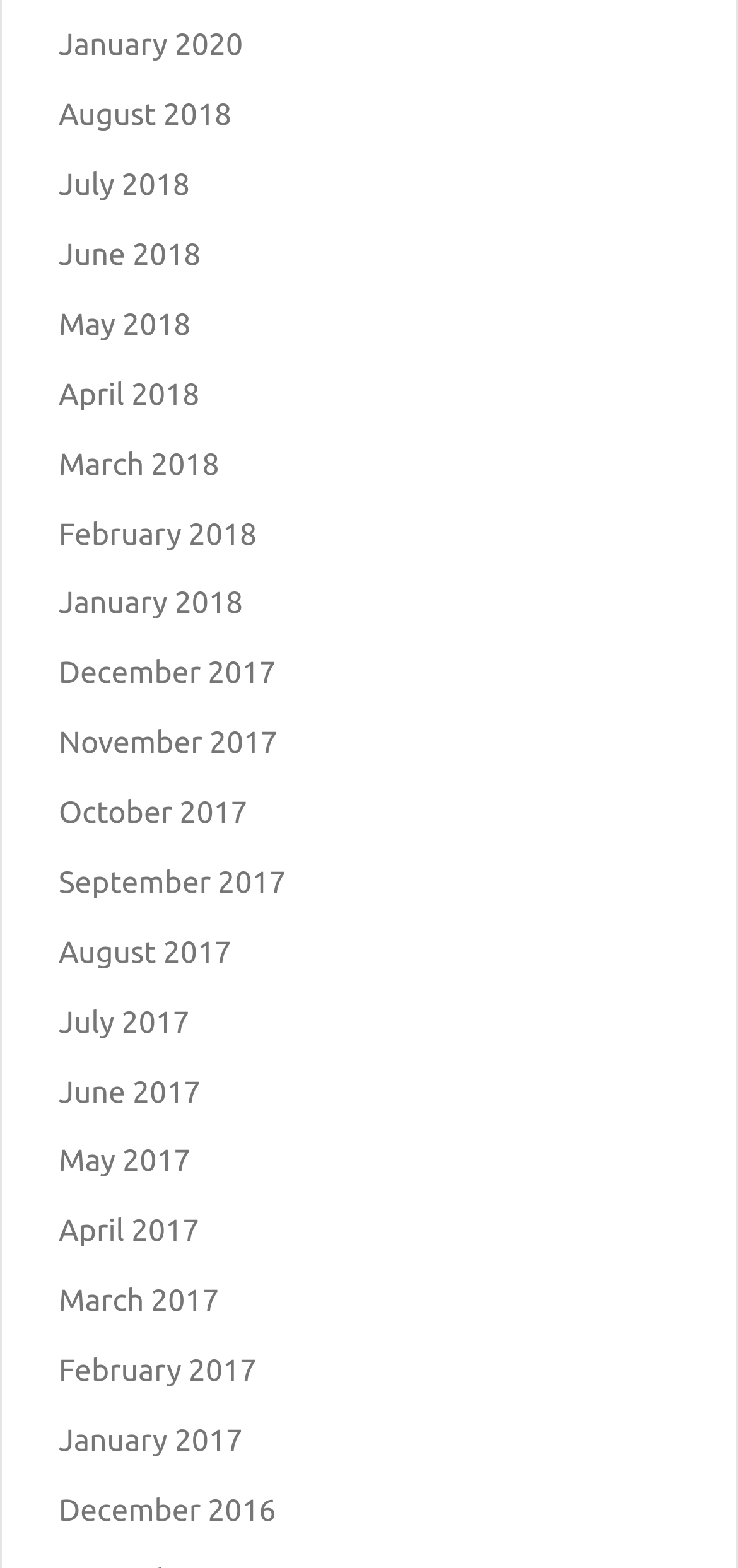With reference to the screenshot, provide a detailed response to the question below:
What is the common format of the link texts?

I observed that all the link texts follow a consistent format, which is 'Month Year', such as 'January 2020', 'August 2018', and so on.